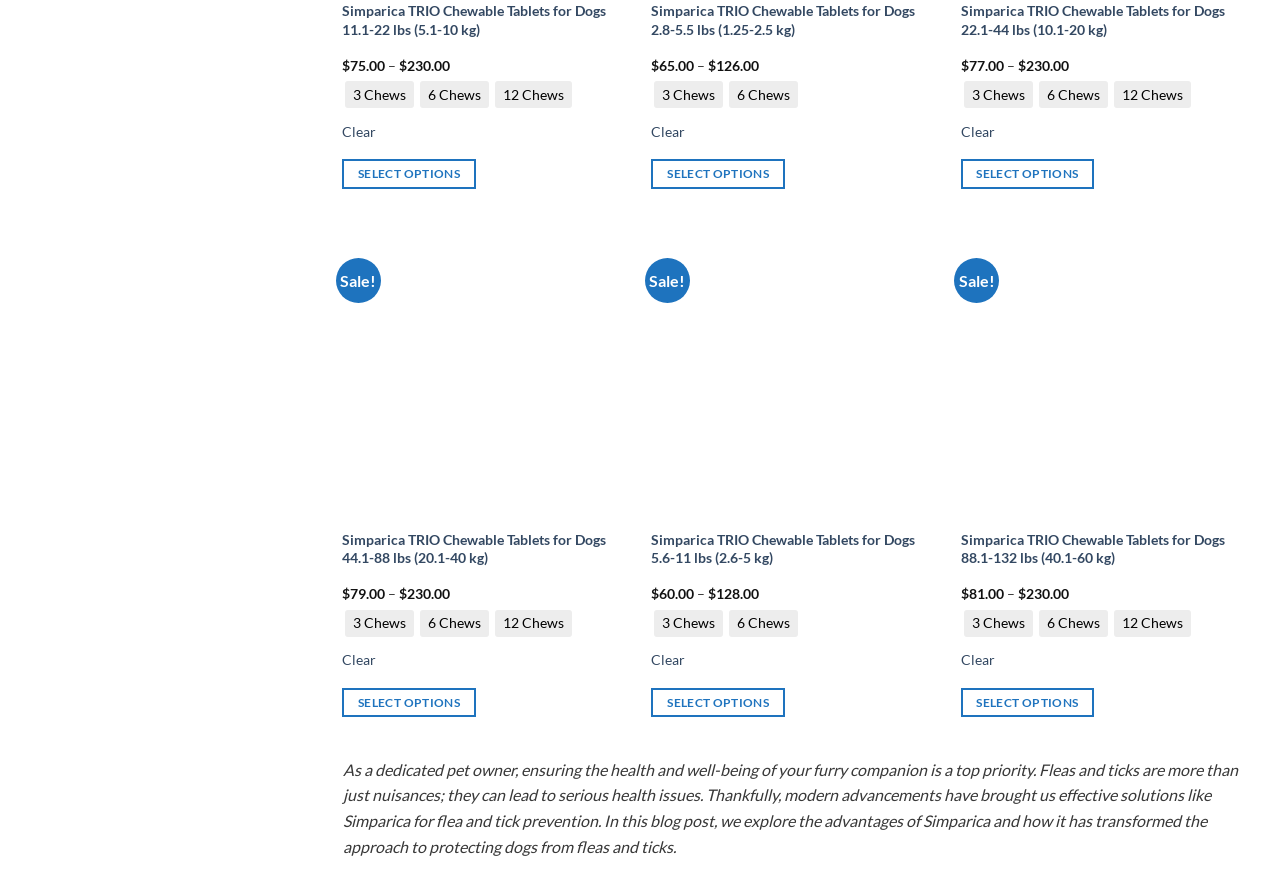Using the format (top-left x, top-left y, bottom-right x, bottom-right y), provide the bounding box coordinates for the described UI element. All values should be floating point numbers between 0 and 1: 3 Chews

[0.754, 0.694, 0.806, 0.722]